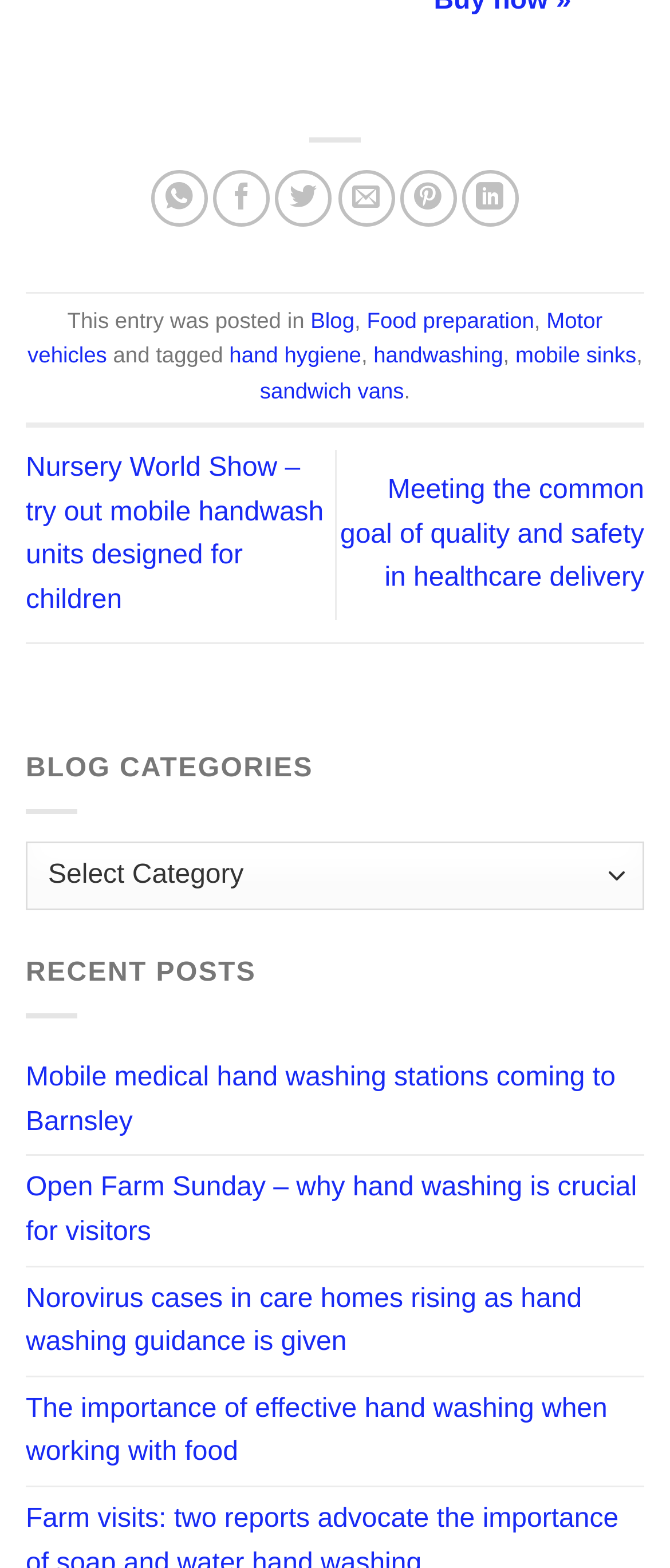How many social media sharing links are available?
Based on the content of the image, thoroughly explain and answer the question.

I counted the number of social media sharing links at the top of the webpage, which are 'Share on WhatsApp', 'Share on Facebook', 'Share on Twitter', 'Email to a Friend', 'Pin on Pinterest', and 'Share on LinkedIn'. There are 6 links in total.